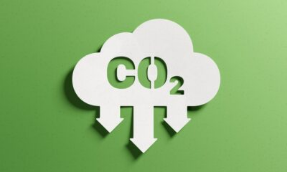Use a single word or phrase to answer the following:
What is the cloud symbolizing in the image?

CO₂ emission